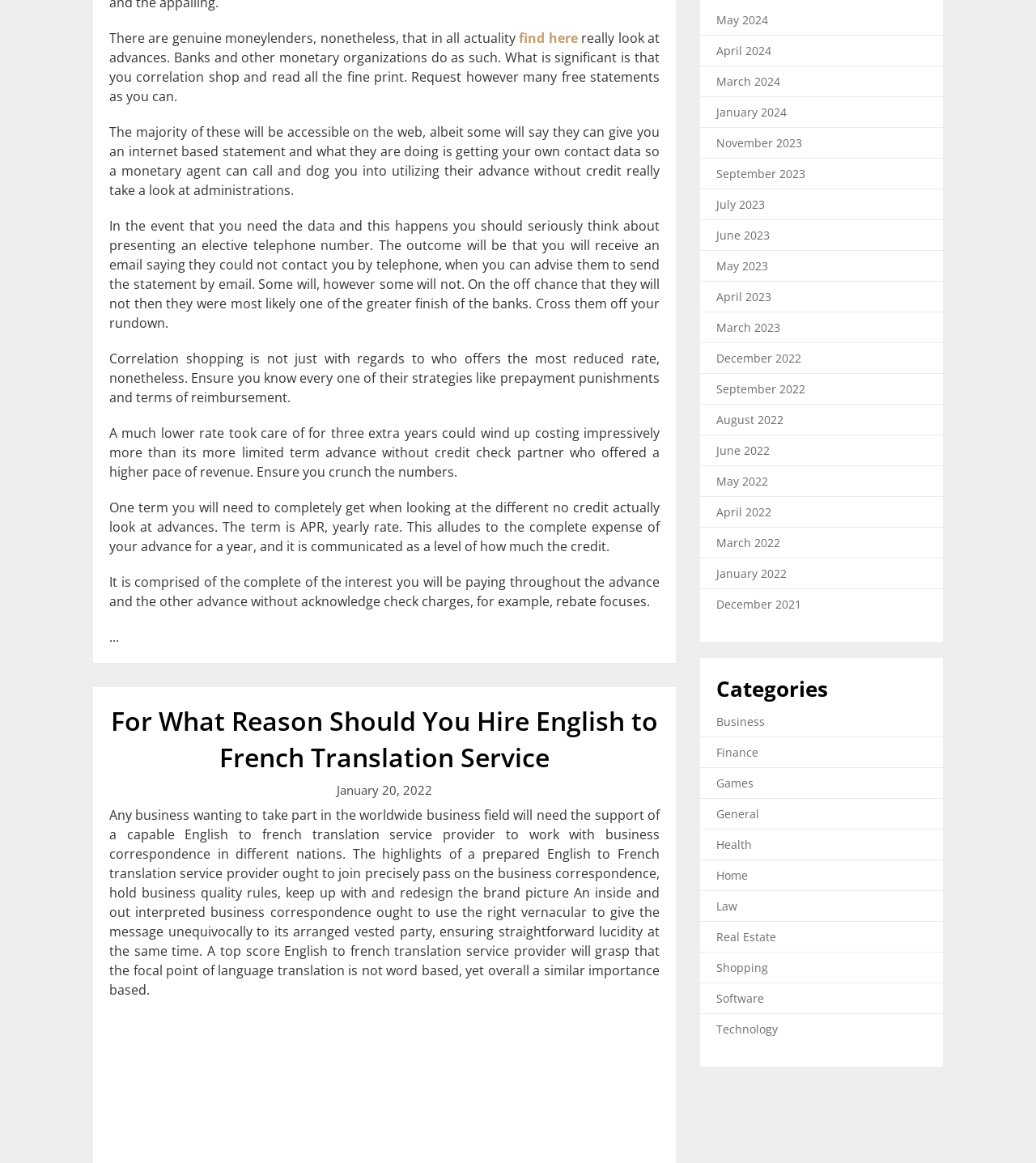Observe the image and answer the following question in detail: How many categories are listed on the webpage?

The categories listed on the webpage are Business, Finance, Games, General, Health, Home, Law, Real Estate, Shopping, Software, and Technology, which can be counted to determine the total number of categories.